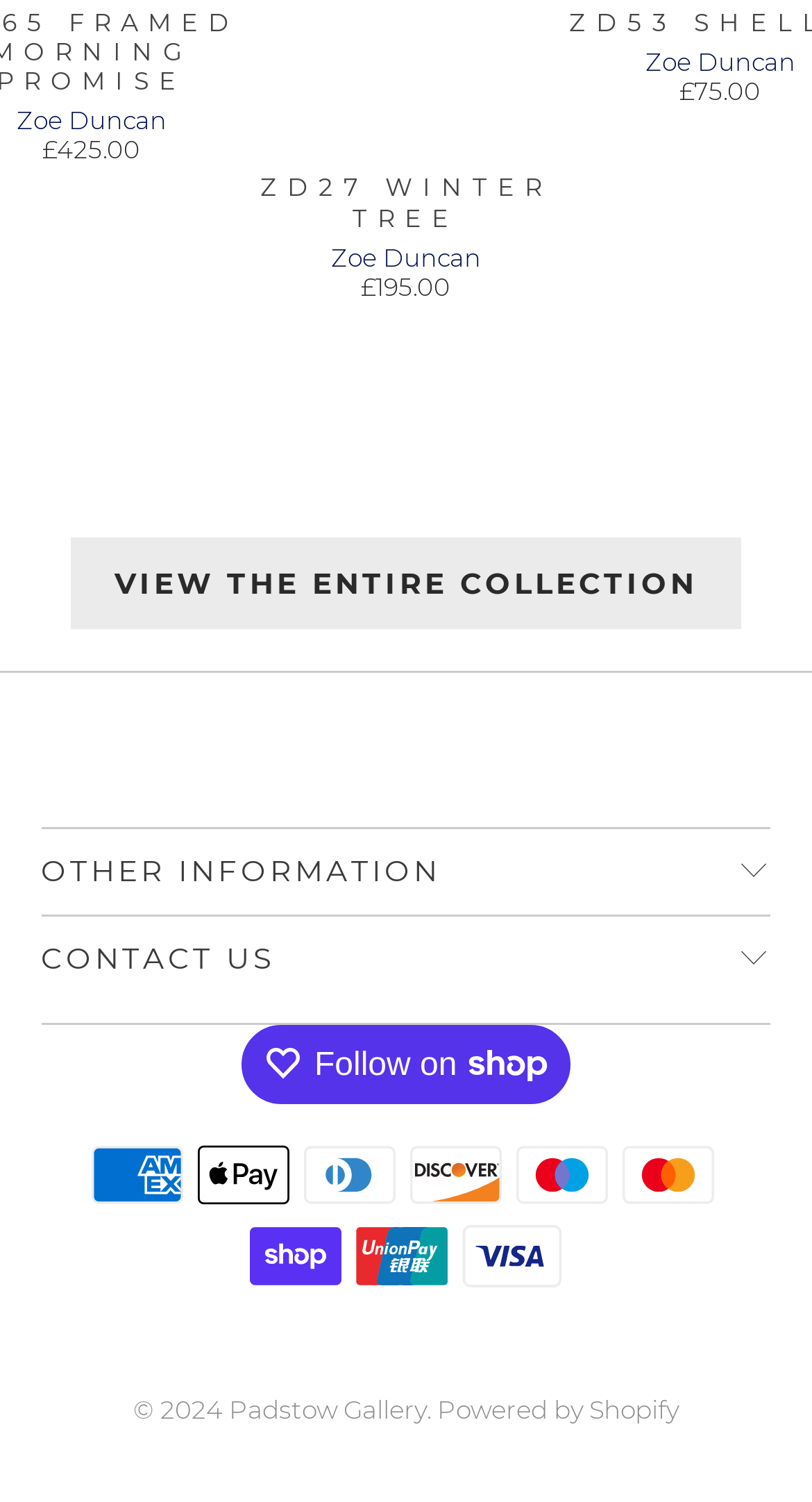Bounding box coordinates are given in the format (top-left x, top-left y, bottom-right x, bottom-right y). All values should be floating point numbers between 0 and 1. Provide the bounding box coordinate for the UI element described as: Follow on Following on

[0.297, 0.682, 0.703, 0.734]